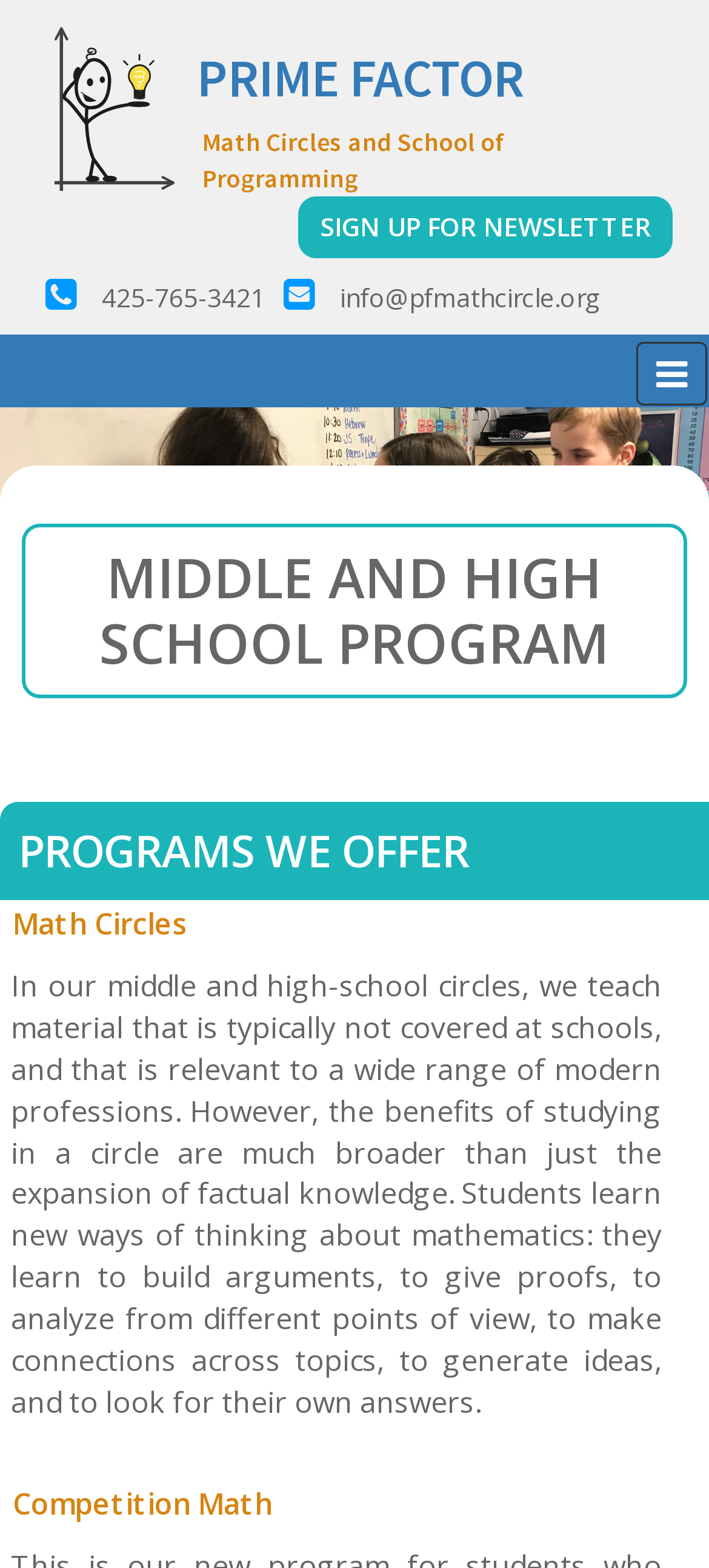What is the focus of the 'Competition Math' program?
Using the image provided, answer with just one word or phrase.

Not specified